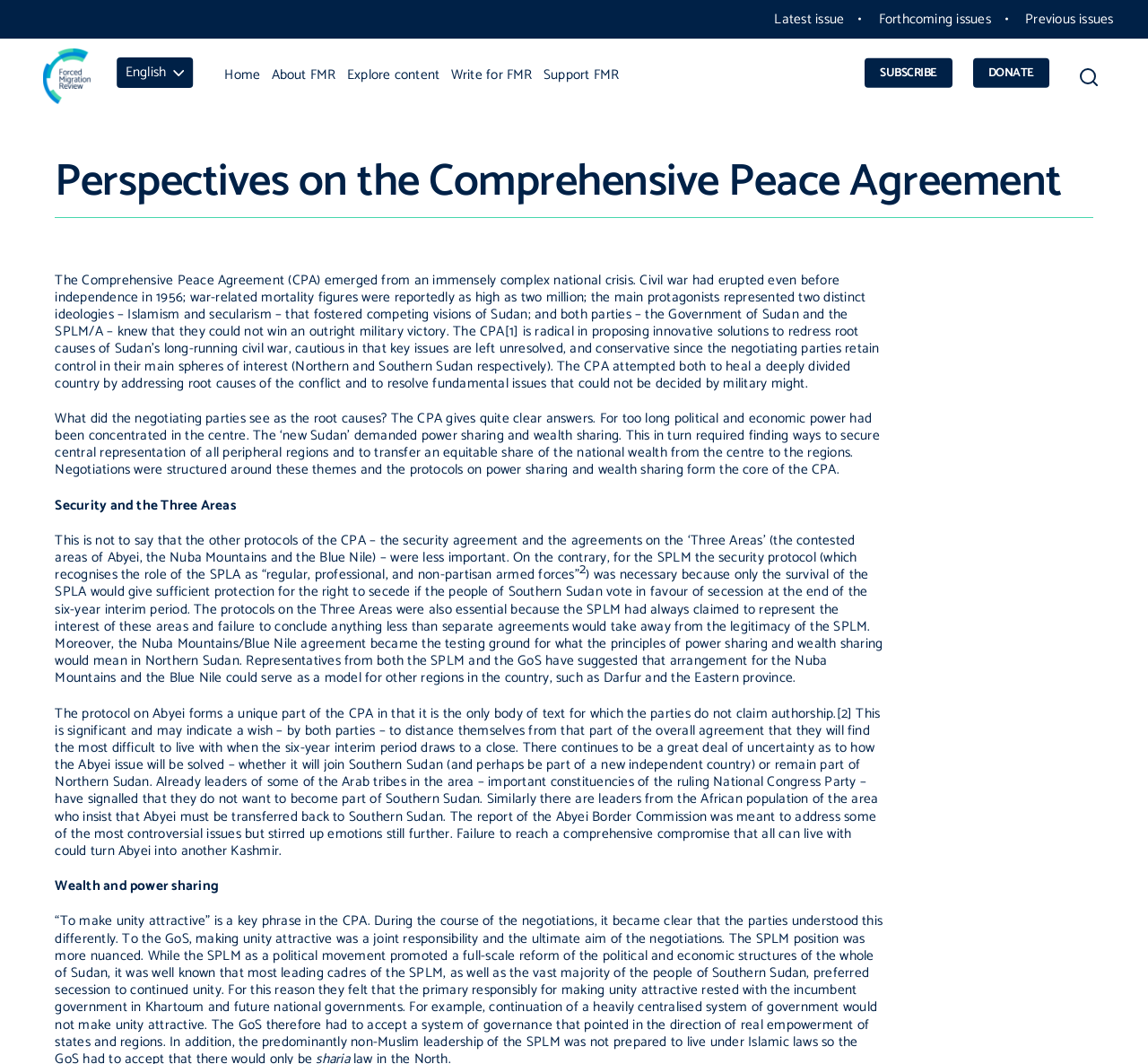Generate a comprehensive caption for the webpage you are viewing.

The webpage is about the Forced Migration Review, specifically focusing on the Comprehensive Peace Agreement. At the top, there are three links: "Latest issue", "Forthcoming issues", and "Previous issues", aligned horizontally. Below these links, there is a layout table with a link to "Forced Migration Review" accompanied by an image of the same name.

On the right side of the page, there is a complementary section with two links: "SUBSCRIBE" and "DONATE". Below this section, there is a navigation menu labeled "Main menu" with several links, including "English", "Home", "About FMR", "Explore content", "Write for FMR", and "Support FMR". A search button is located at the far right of the navigation menu.

The main content of the page is an article titled "Perspectives on the Comprehensive Peace Agreement". The article is divided into several paragraphs, discussing the root causes of Sudan's civil war, the negotiating parties' views, and the protocols of the Comprehensive Peace Agreement, including power sharing, wealth sharing, security, and the Three Areas. The article also mentions the Abyei issue and its potential implications.

There are no images within the article, but there are several sections with headings, such as "Security and the Three Areas" and "Wealth and power sharing". The text is dense and informative, suggesting an academic or research-oriented tone.